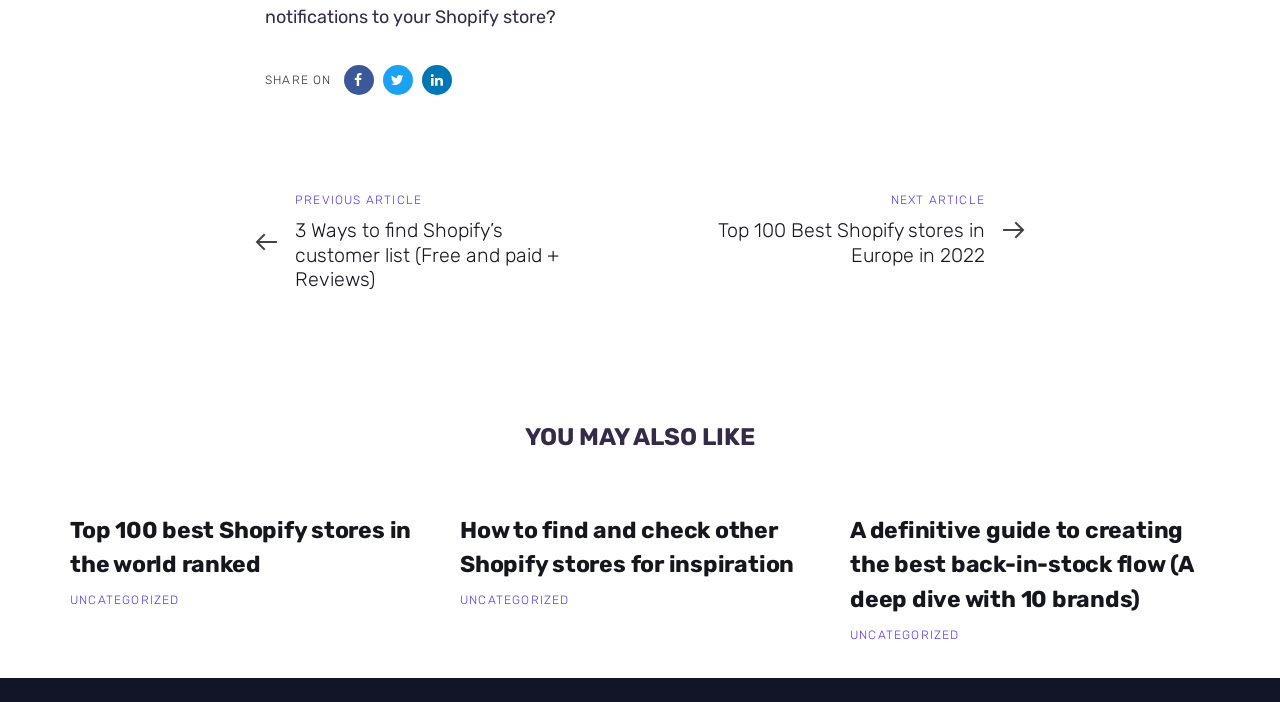How many article recommendations are available under 'YOU MAY ALSO LIKE'?
Using the visual information, respond with a single word or phrase.

3